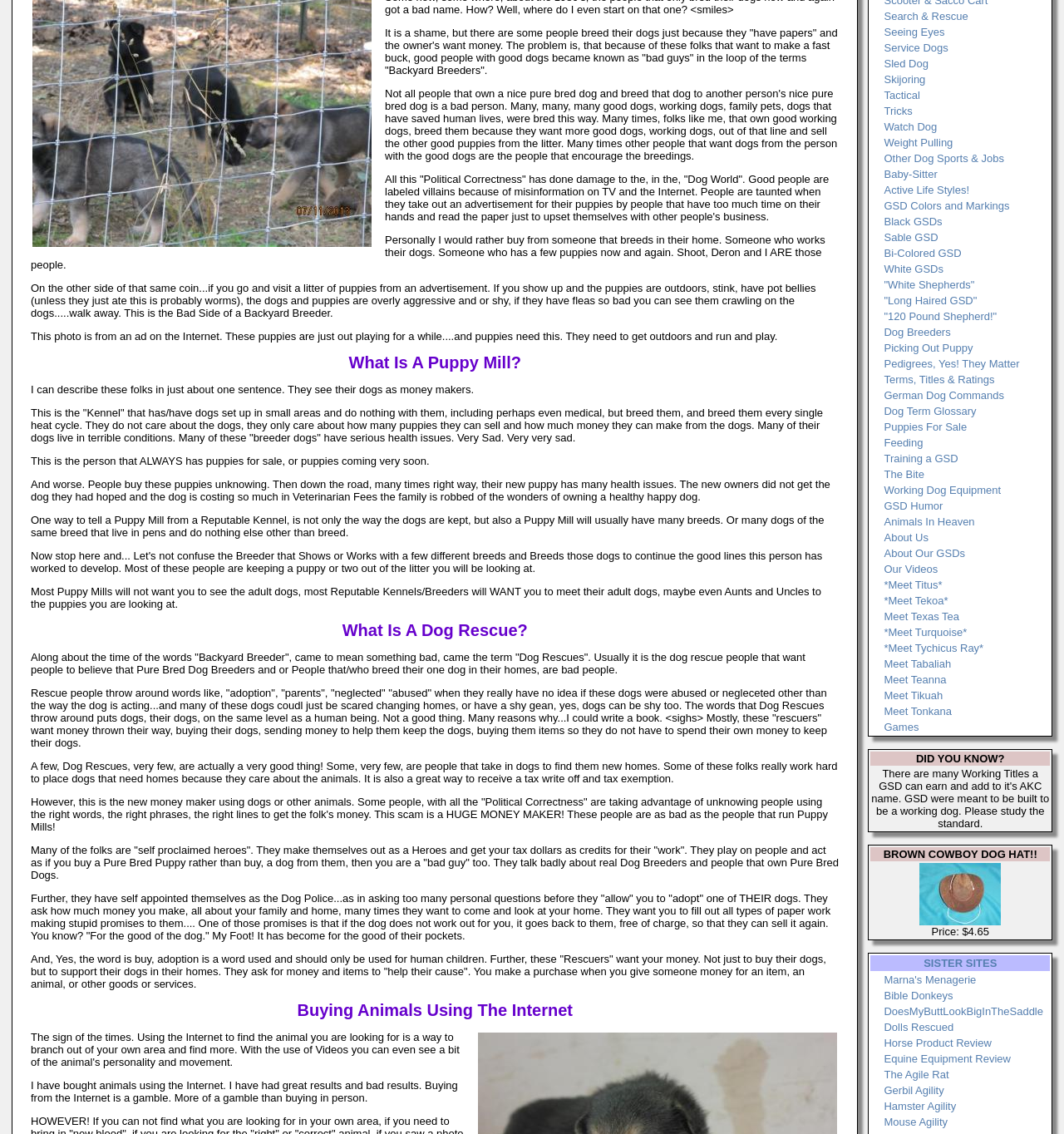Locate the bounding box coordinates of the UI element described by: "Tactical". The bounding box coordinates should consist of four float numbers between 0 and 1, i.e., [left, top, right, bottom].

[0.831, 0.078, 0.865, 0.089]